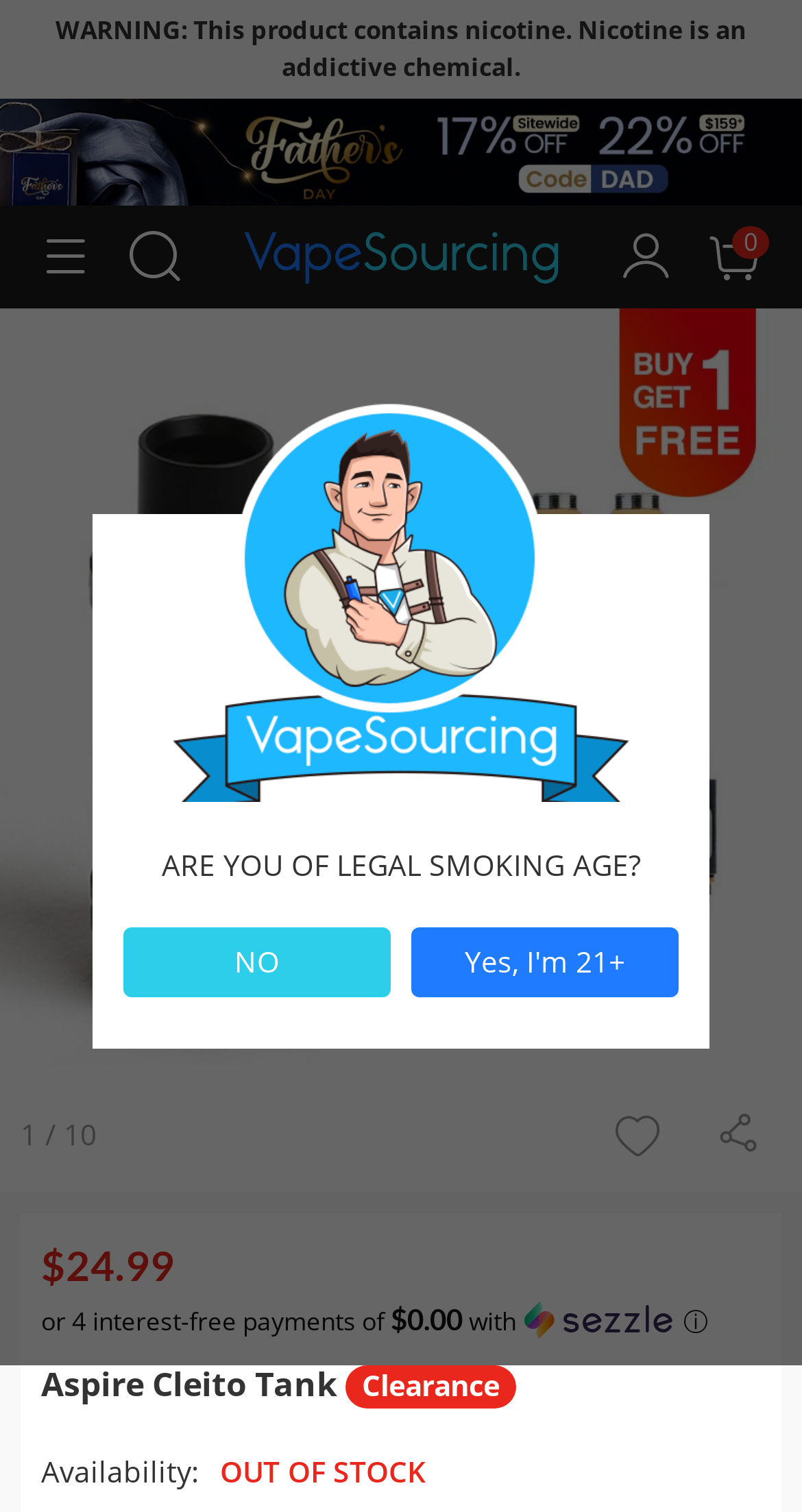How many images are displayed in the product gallery?
Can you offer a detailed and complete answer to this question?

The product gallery displays 10 images of the Aspire Cleito Tank, which are grouped together as a list element with bounding box coordinates [0.0, 0.204, 1.0, 0.734]. Each image is a separate group element with its own bounding box coordinates.